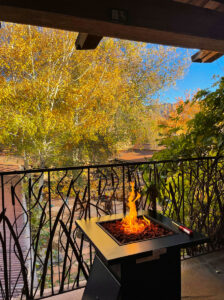Craft a descriptive caption that covers all aspects of the image.

Experience a cozy evening at the El Portal Sedona Hotel, where this image beautifully captures a balcony setting adorned with a modern firepit. The firepit, glowing warmly, is surrounded by natural stone and intricate metalwork railings, adding a sophisticated touch. Through the railing, vibrant autumn foliage bursts with golden hues, showcasing the enchanting landscape typical of Sedona. The backdrop features a clear blue sky that enhances the peaceful ambiance, inviting guests to unwind and enjoy the serene atmosphere of this pet-friendly retreat.